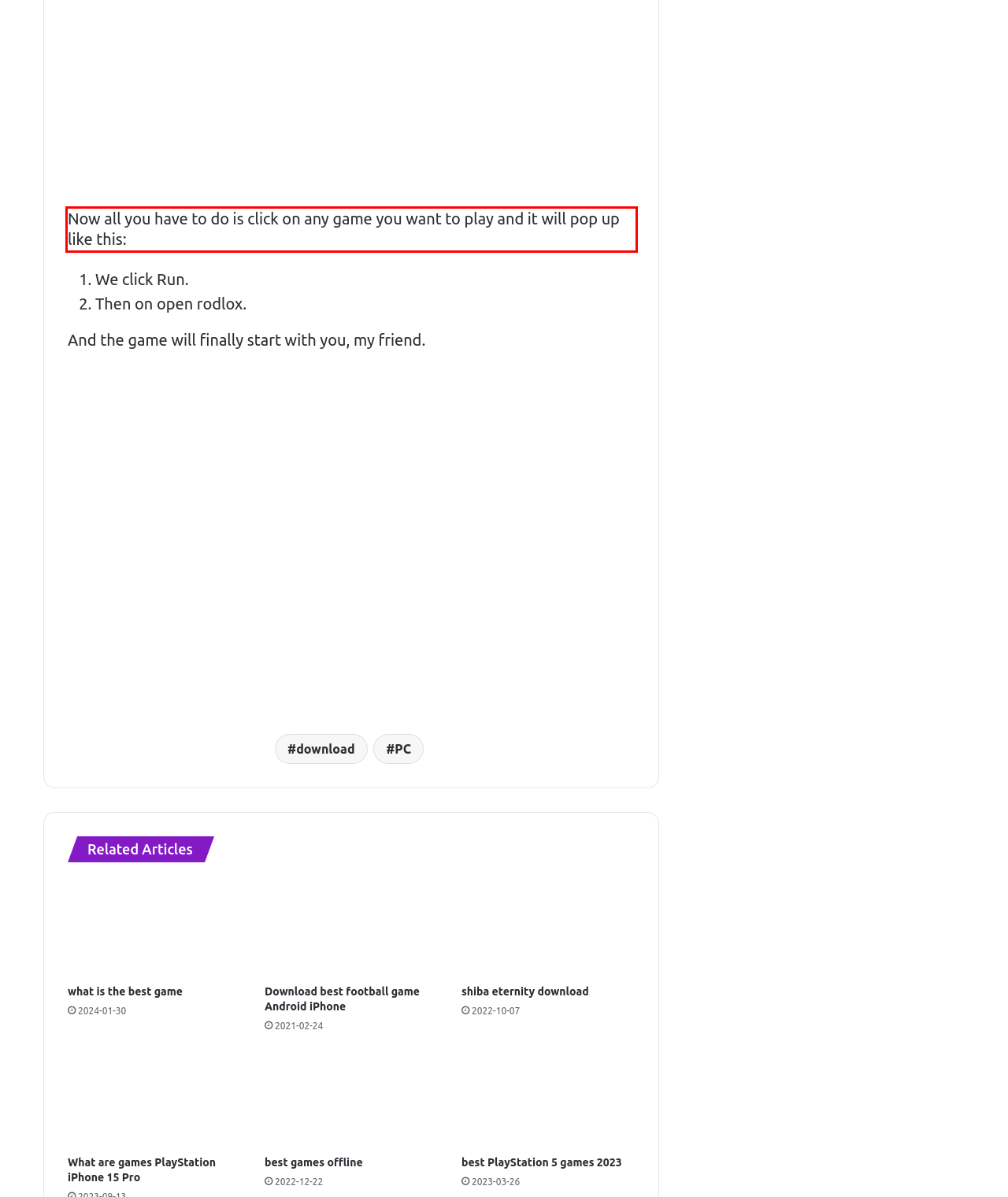Please look at the screenshot provided and find the red bounding box. Extract the text content contained within this bounding box.

Now all you have to do is click on any game you want to play and it will pop up like this: